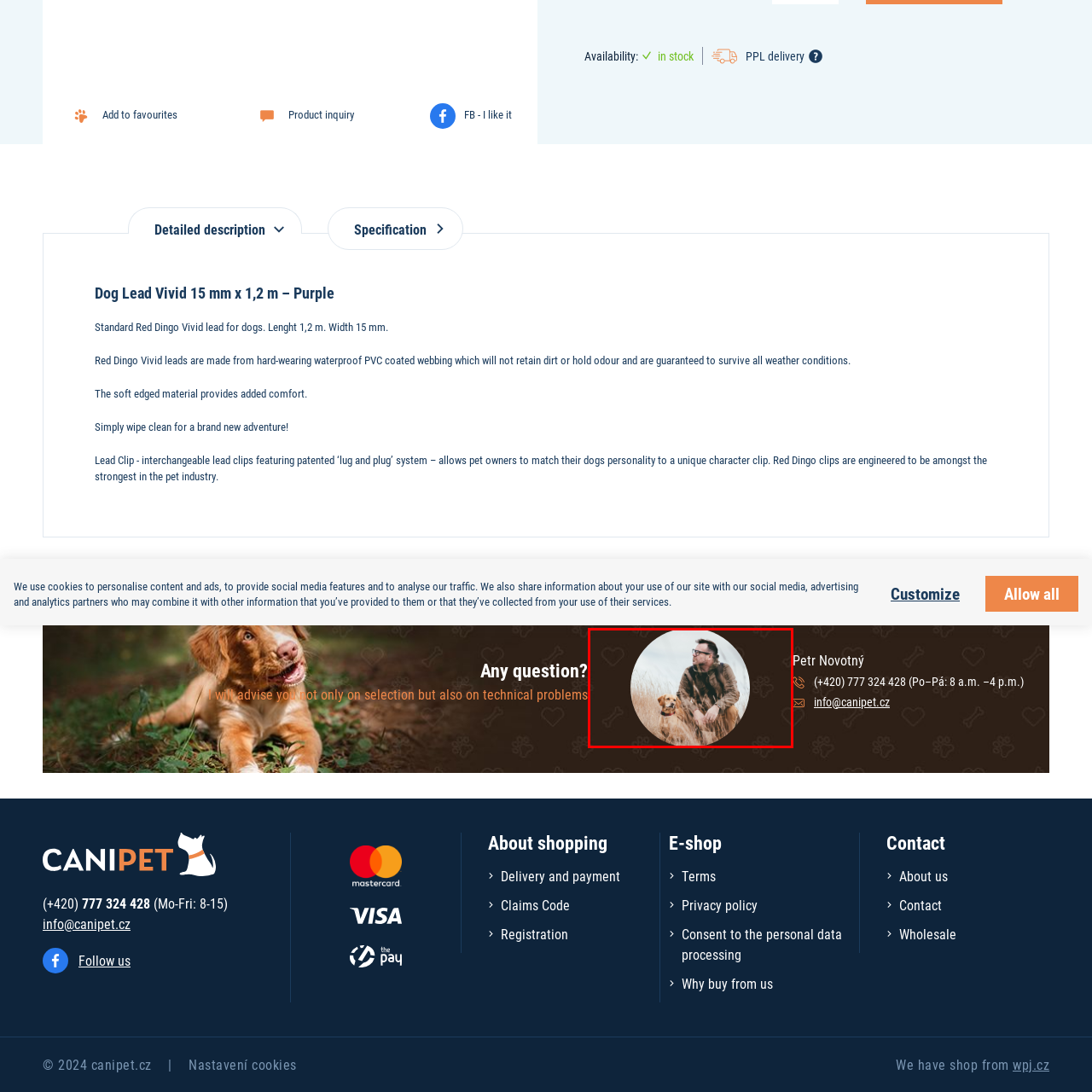What type of dog is beside the man?
Focus on the area marked by the red bounding box and respond to the question with as much detail as possible.

The caption describes the dog as 'friendly-looking' and 'likely a Labrador', which suggests that the dog is a Labrador breed.